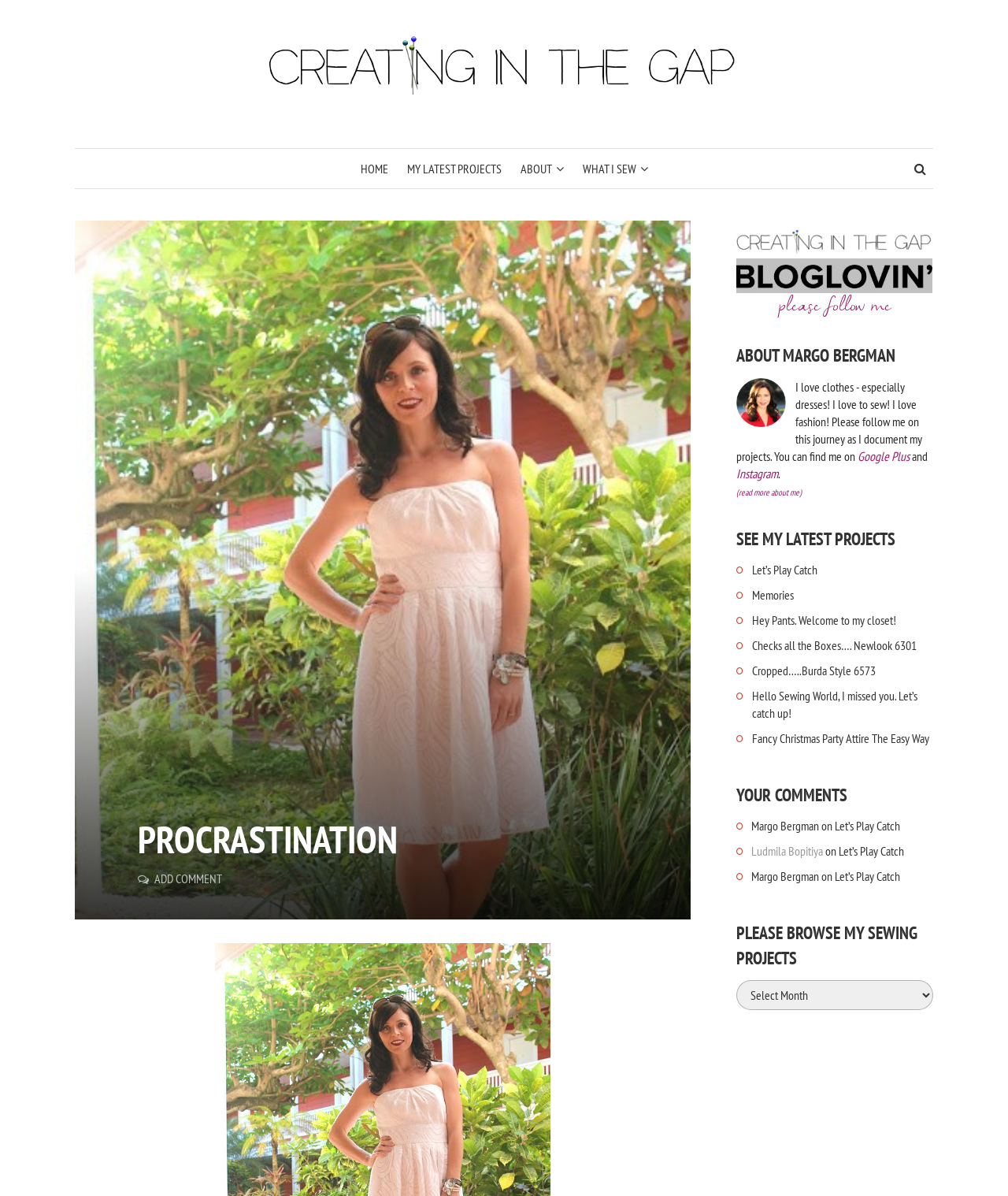Find the bounding box coordinates of the clickable area that will achieve the following instruction: "Contact Tom Wang via email".

None